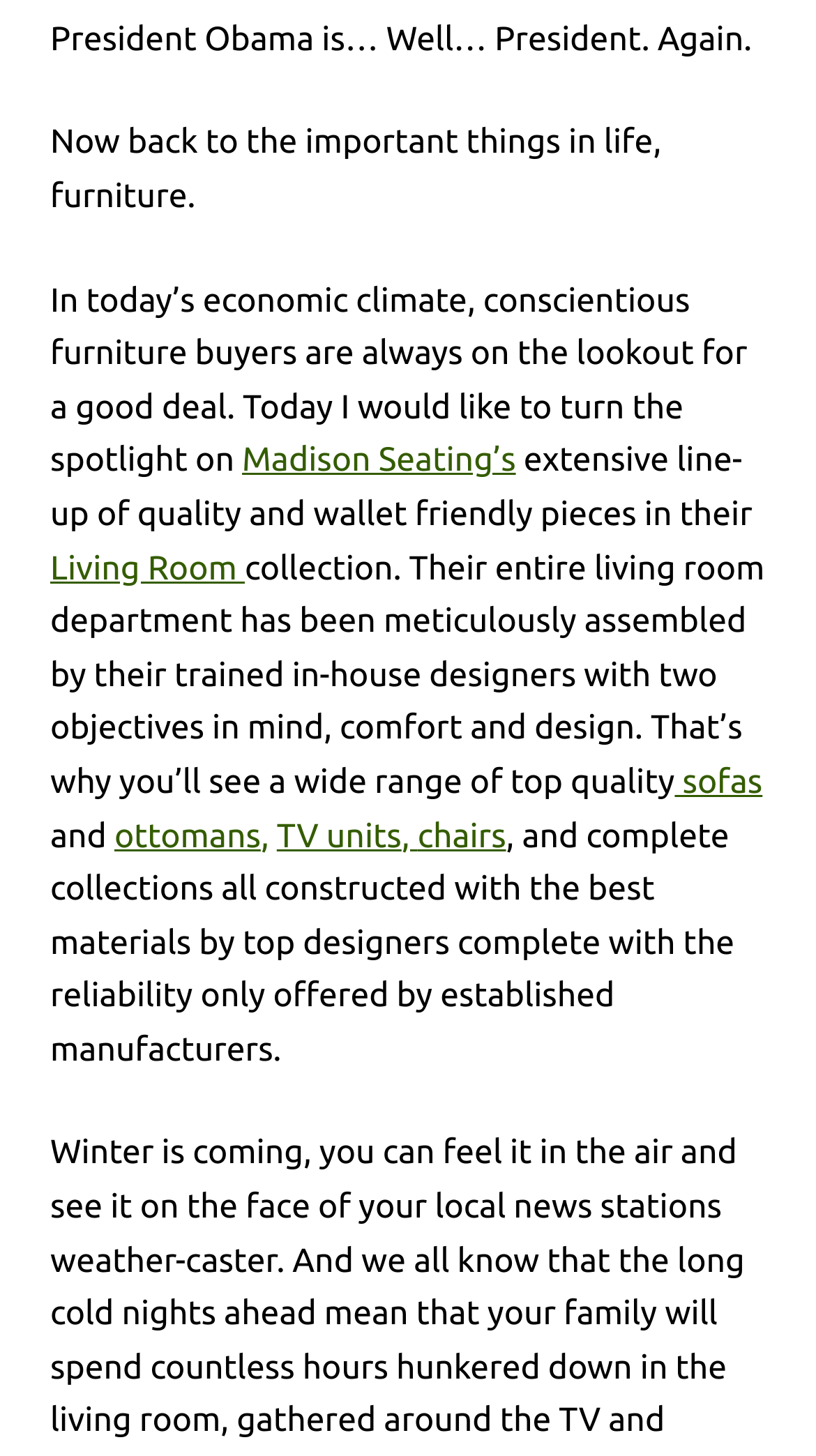Provide a short answer using a single word or phrase for the following question: 
Who is mentioned at the beginning of the article?

President Obama